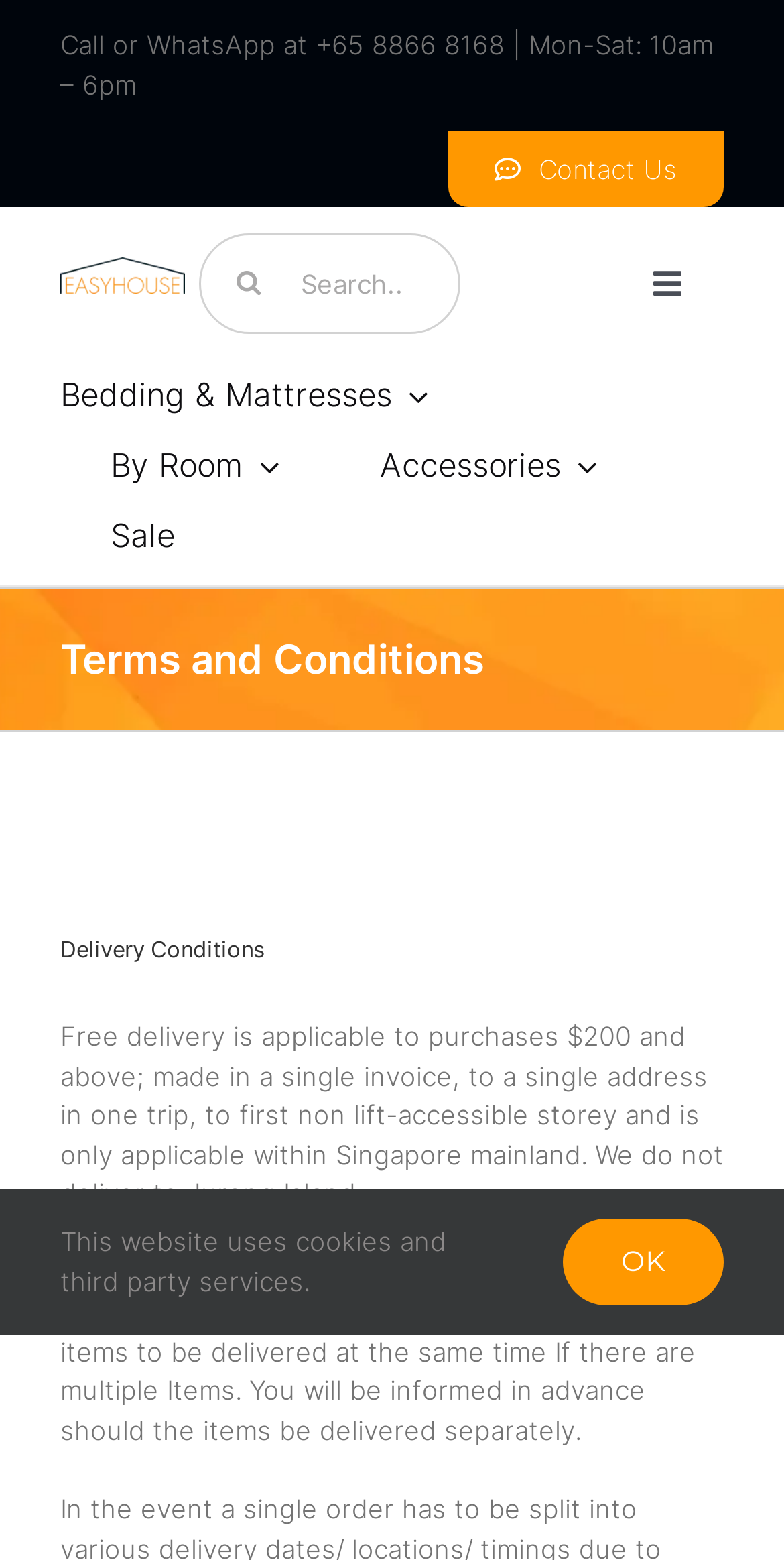Identify the bounding box coordinates for the UI element described as: "Accessories". The coordinates should be provided as four floats between 0 and 1: [left, top, right, bottom].

[0.485, 0.276, 0.761, 0.321]